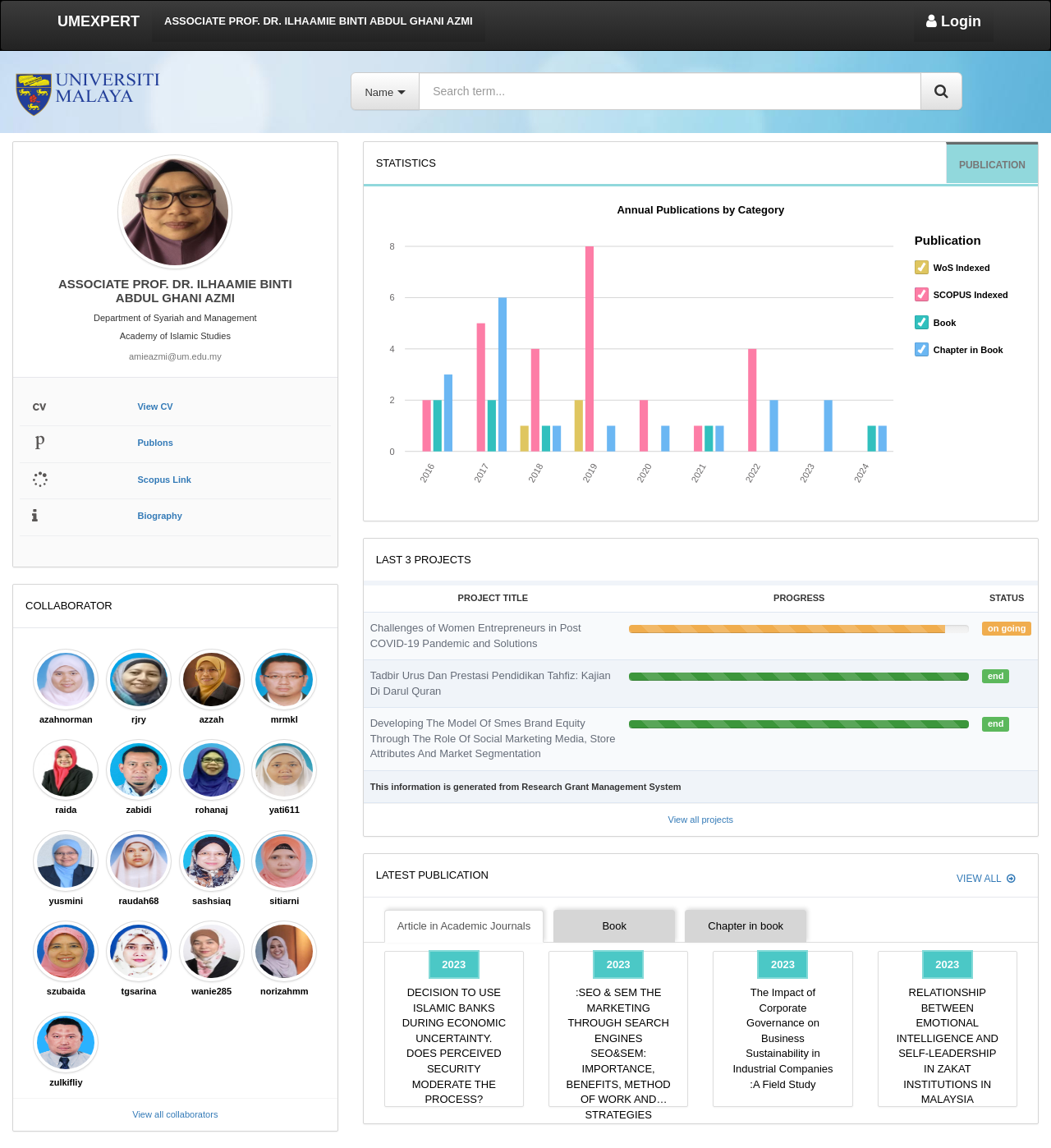Summarize the webpage in an elaborate manner.

This webpage is a directory of academic staff, specifically showcasing the profile of Associate Professor Dr. Ilhaamie Binti Abdul Ghani Azmi. At the top, there is a navigation bar with links to "UMEXPERT" and "Login" on the right side. Below the navigation bar, there is a search bar with a button and a textbox to input search terms.

On the left side of the page, there is a profile section with an avatar image, the staff member's name, and their department and academy affiliations. Below this section, there is a table with links to view the staff member's CV, Publons, and Scopus Link.

The main content area of the page is divided into two sections. The top section displays a list of collaborators, each represented by a small image and a link to their profile. There are 18 collaborators listed in total, arranged in three rows.

The bottom section of the page is dedicated to statistics, with a heading "STATISTICS" and a link to "PUBLICATION" on the right side. Below this, there is a graph or chart (represented by an SVG element) that appears to display annual publication data by category. The graph is accompanied by several static text elements displaying numerical values and years.

Overall, the webpage provides a concise and organized overview of the staff member's profile, collaborators, and publication statistics.